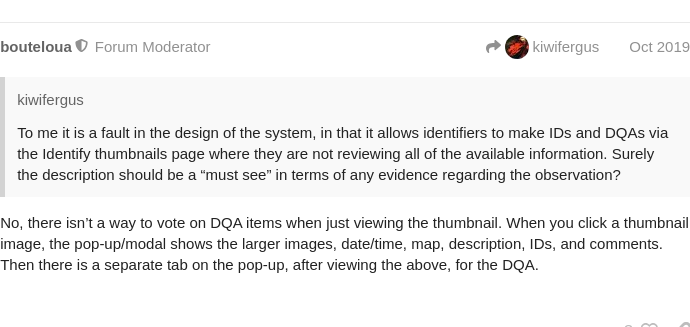Offer a detailed explanation of what is happening in the image.

The image features a thumbnail associated with a post discussing issues related to the identification process within a community forum. It highlights the complexities of the system, where users can make identifications and assessments without fully engaging with the available evidence. The surrounding text emphasizes the importance of reviewing detailed descriptions and evidence before making a decision on the identification of species. This post seems part of a broader conversation about ensuring accuracy and accountability in community-driven identification efforts. The image itself is captioned with a file name that suggests it is a snapshot from a case discussed in the forum, further contextualizing the conversation around transparency and thoroughness in the identification process.